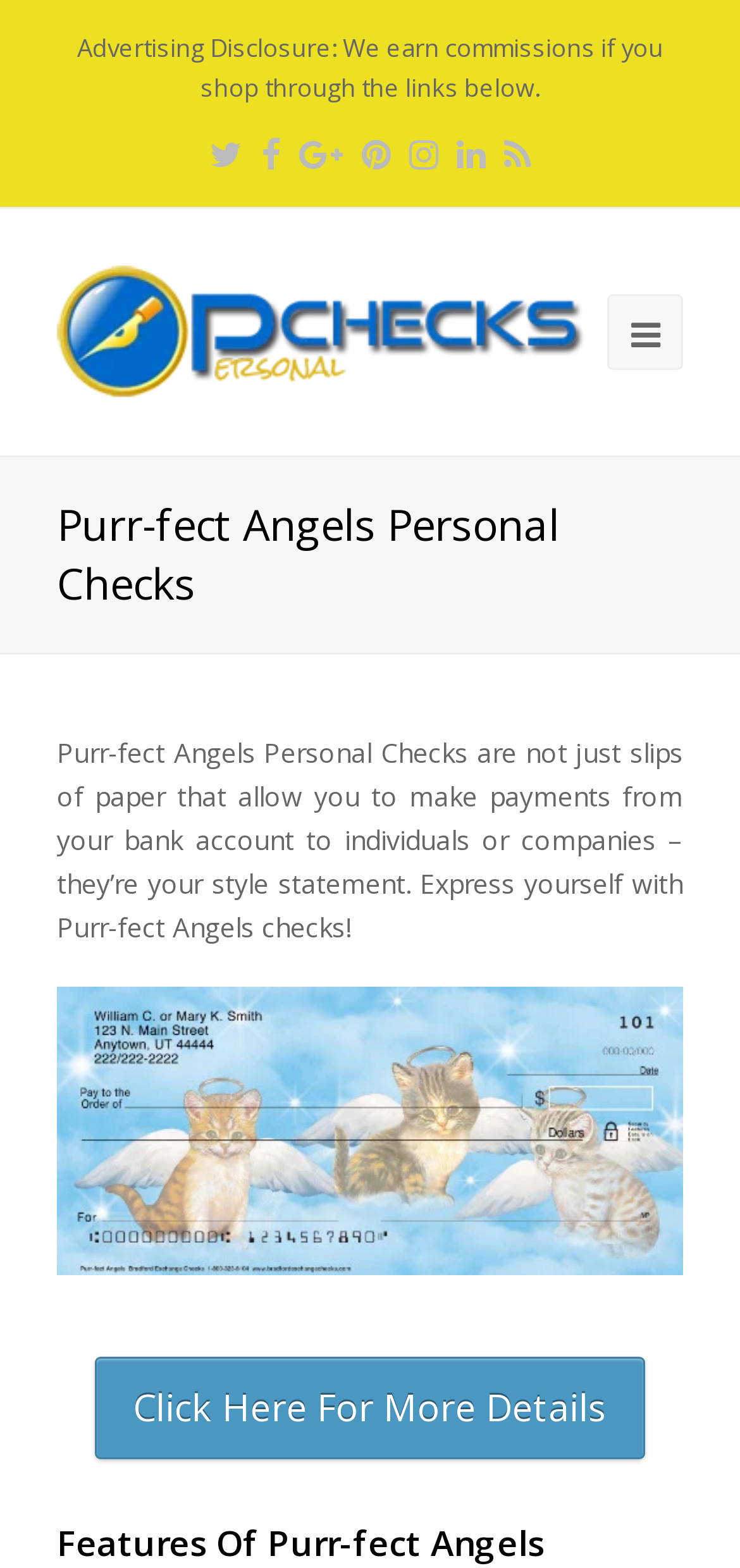Generate a thorough caption that explains the contents of the webpage.

The webpage is about Purr-fect Angels Personal Checks, which allows users to express their personality through customized checks. At the top of the page, there is a disclosure statement about earning commissions from shopping through links. Below this, there are social media links to Twitter, Facebook, Google Plus, Pinterest, Instagram, LinkedIn, and RSS, aligned horizontally.

In the middle of the page, there is a table with a logo of PChecks.com, which is also a link to the website. Above this table, there is a mobile menu link. The main content of the page is headed by a title "Purr-fect Angels Personal Checks" followed by a paragraph of text that describes the product as a way to express oneself. Below this, there is a link to the product with an accompanying image. Further down, there is another link "Click Here For More Details" that provides more information about the product.

Overall, the page has a simple layout with a focus on promoting Purr-fect Angels Personal Checks and providing easy access to more information about the product.